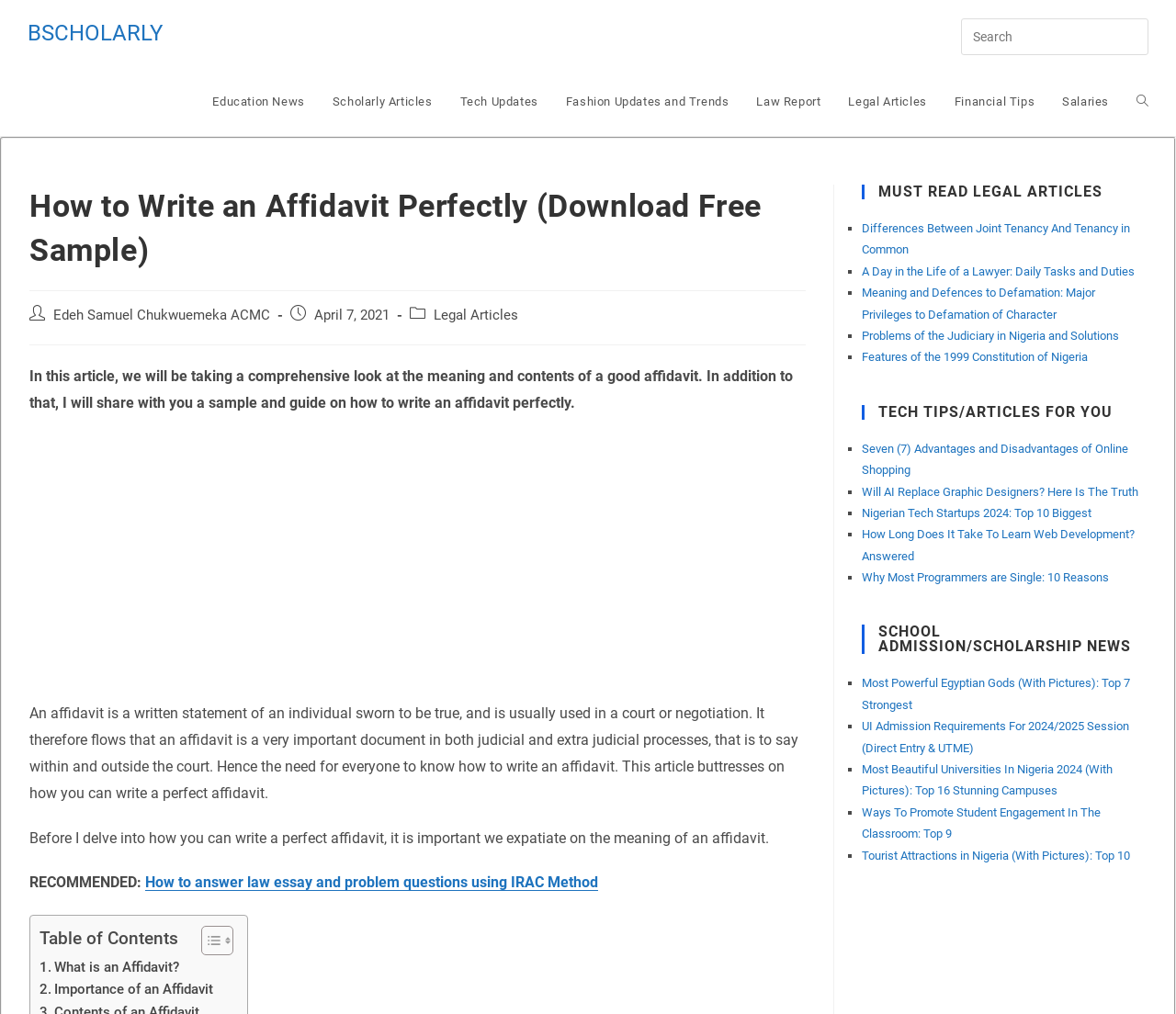Give a one-word or one-phrase response to the question: 
What is the importance of an affidavit?

Very important in judicial and extra judicial processes